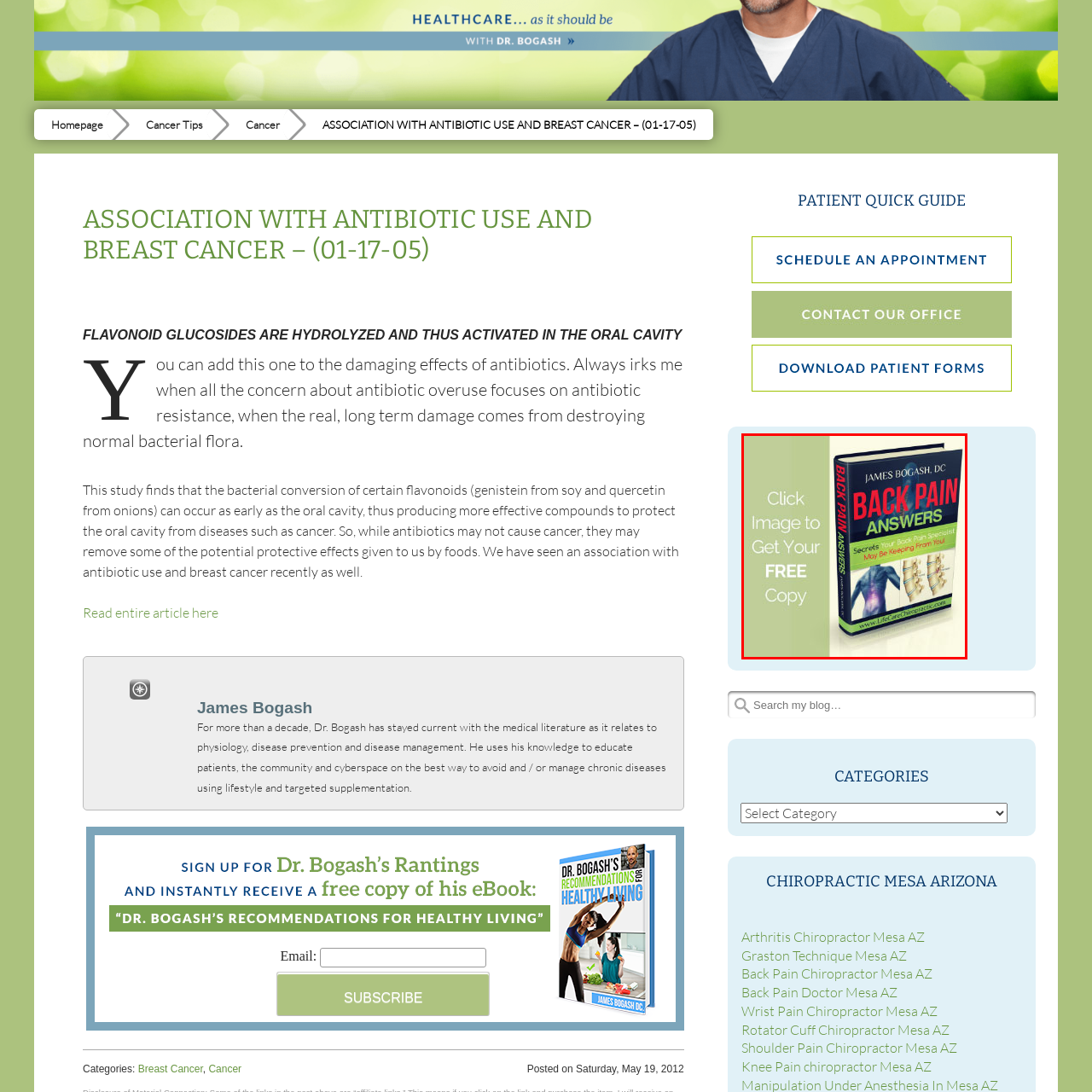Articulate a detailed narrative of what is visible inside the red-delineated region of the image.

The image features a promotional graphic for a resource titled "Back Pain Answers" authored by Dr. James Bogash, DC. The book cover is presented prominently, showcasing the title in bold red letters against a dark background, drawing attention to the subject of back pain. Accompanying the image is a call to action, encouraging viewers to click on the image to receive a free copy. The image includes visual elements depicting anatomical structures related to the back, likely representing the book's content aimed at providing insights and solutions for managing back pain. The overall design is inviting, aimed at those seeking information and help regarding back pain issues.